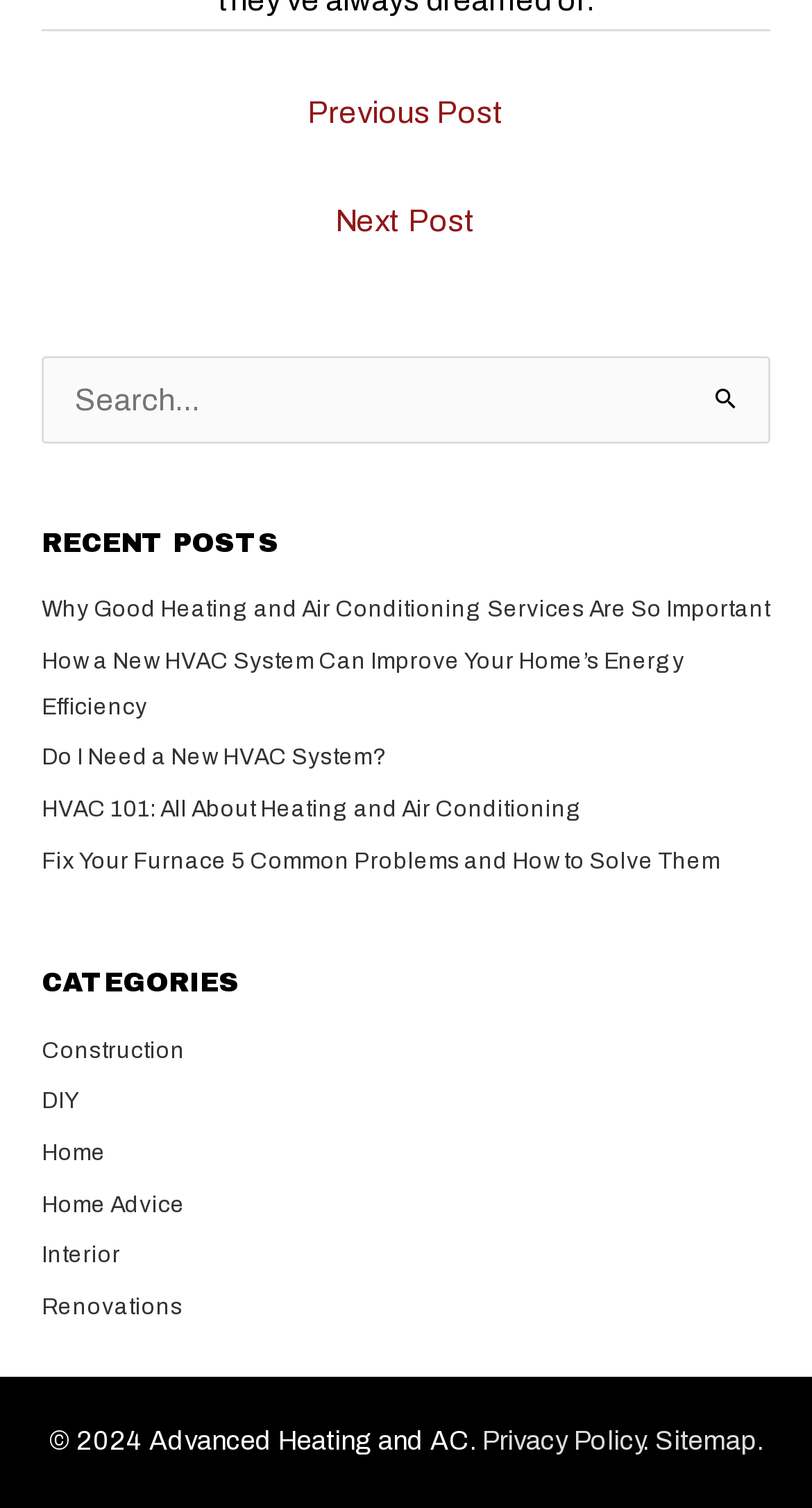Determine the bounding box coordinates of the area to click in order to meet this instruction: "Go to previous post".

[0.074, 0.053, 0.926, 0.1]